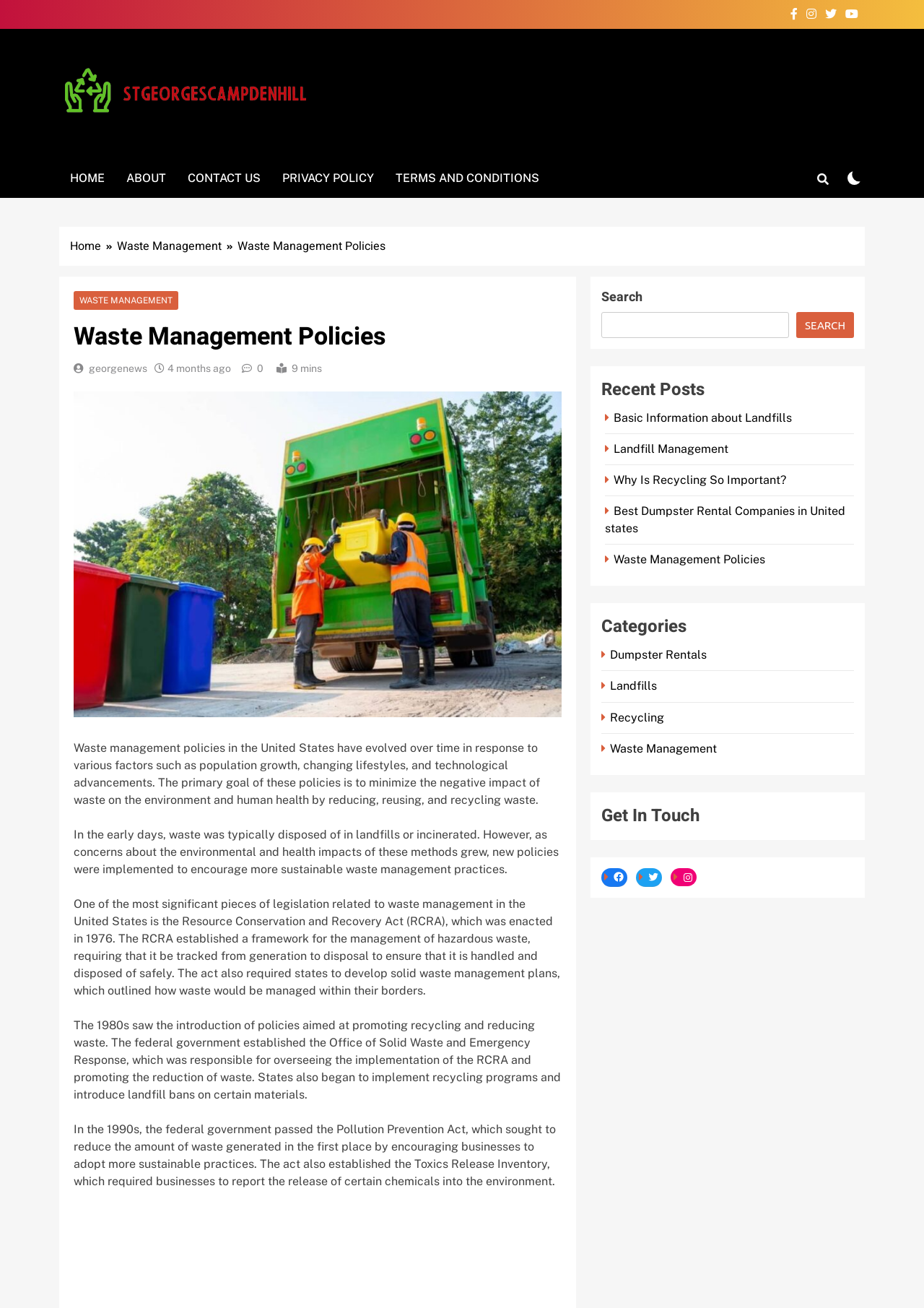Answer this question in one word or a short phrase: What is the primary goal of waste management policies?

minimize negative impact